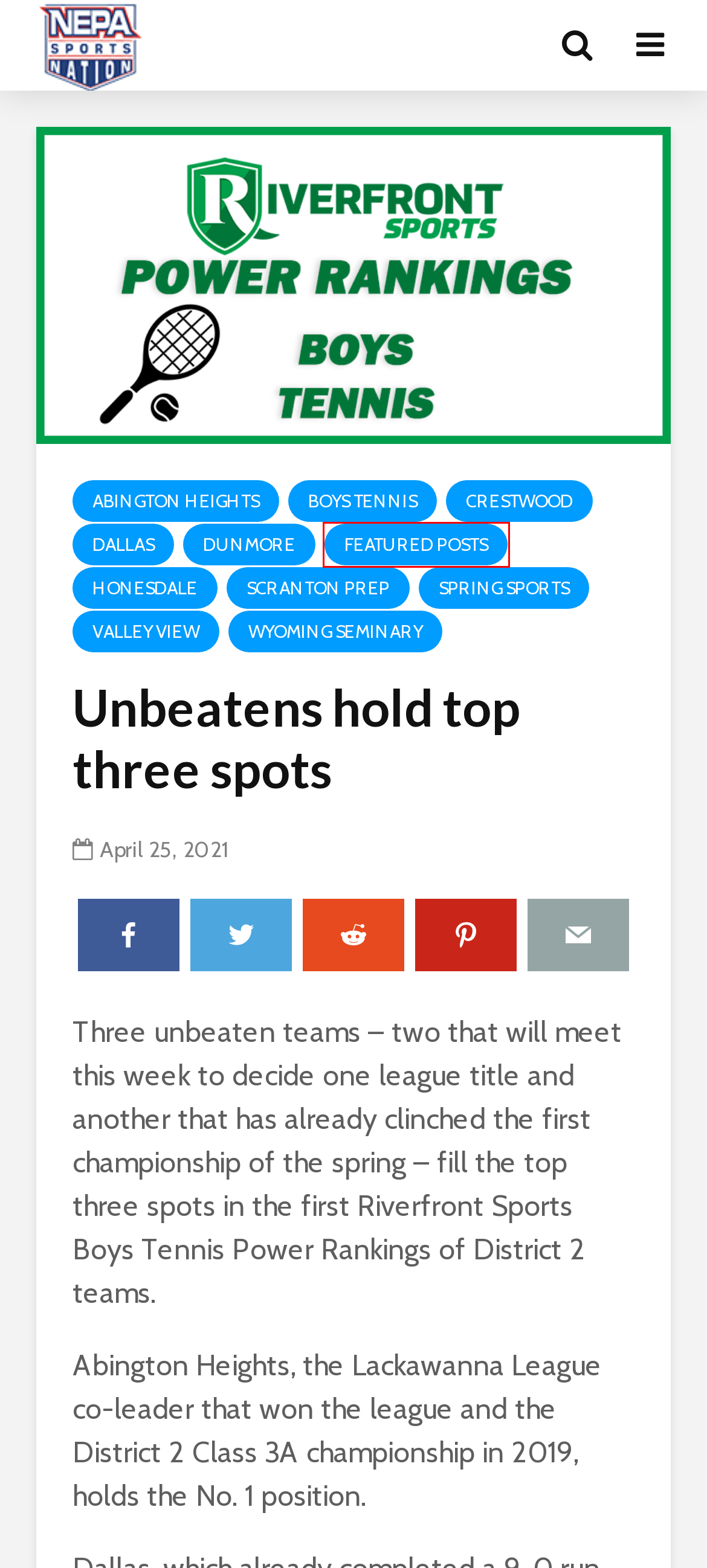You have been given a screenshot of a webpage with a red bounding box around a UI element. Select the most appropriate webpage description for the new webpage that appears after clicking the element within the red bounding box. The choices are:
A. Honesdale – NEPA Sports Nation
B. NEPA Sports Nation
C. Wyoming Seminary – NEPA Sports Nation
D. Dallas – NEPA Sports Nation
E. Featured Posts – NEPA Sports Nation
F. Dunmore – NEPA Sports Nation
G. Crestwood – NEPA Sports Nation
H. Valley View – NEPA Sports Nation

E